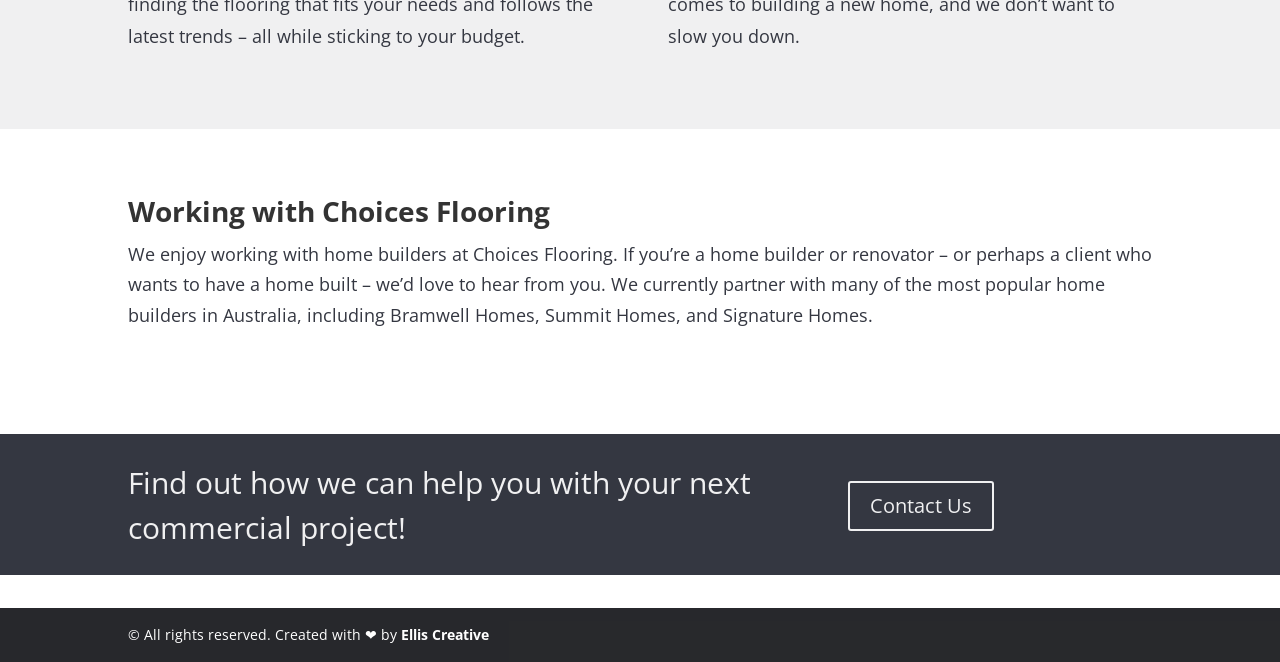Extract the bounding box for the UI element that matches this description: "Contact Us".

[0.663, 0.726, 0.777, 0.802]